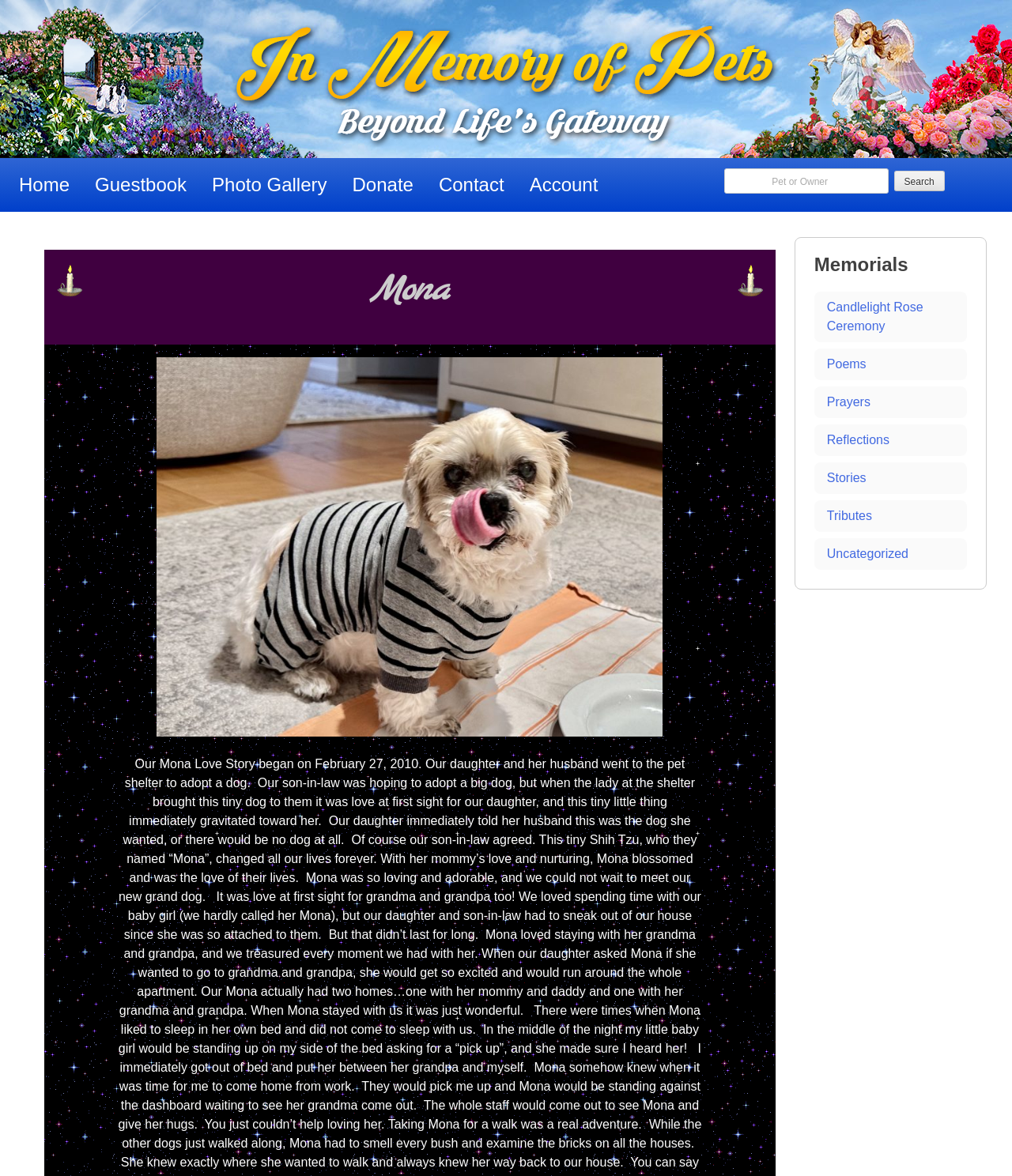Give a short answer using one word or phrase for the question:
What is the purpose of the 'Donate' section?

To make donations